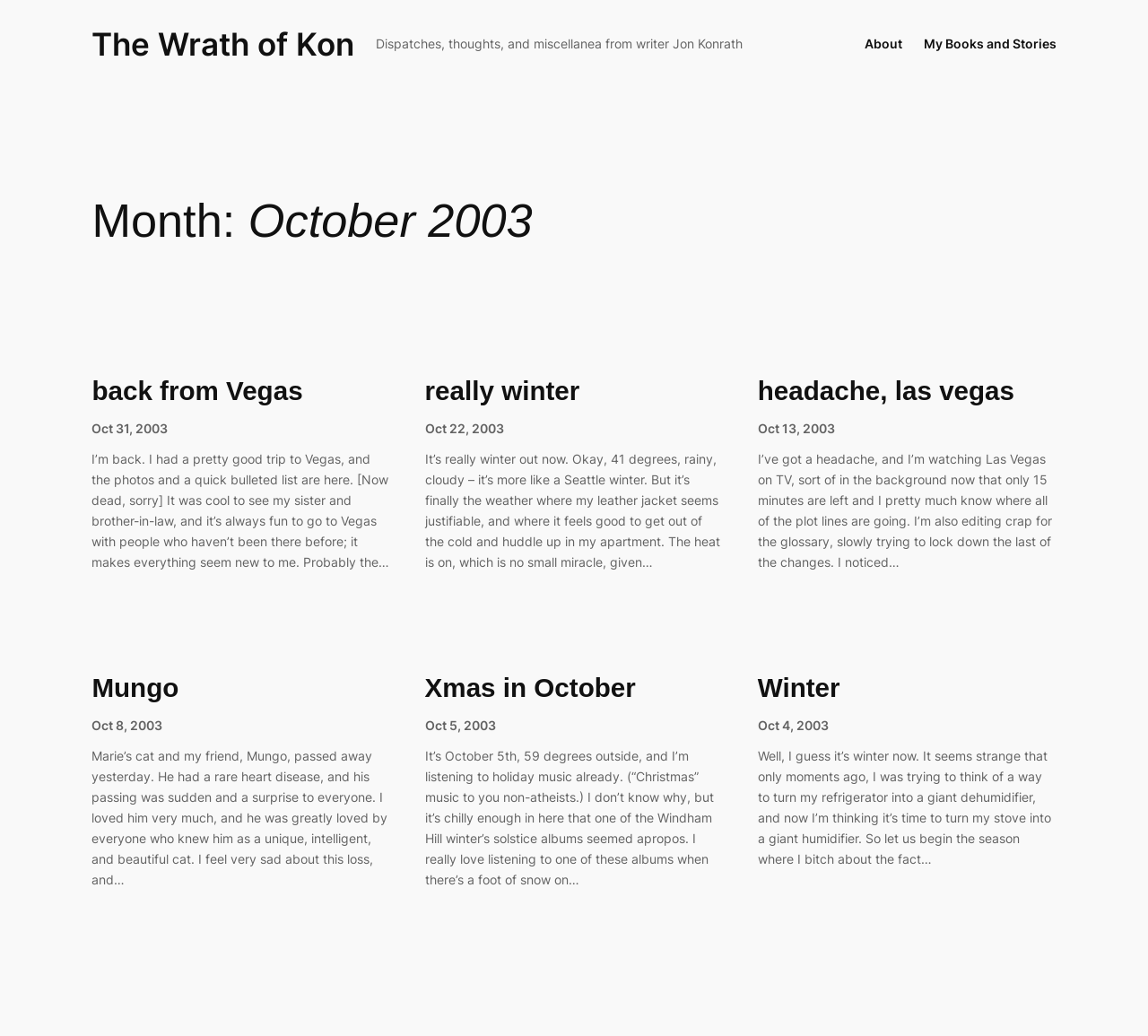Determine the bounding box coordinates of the element's region needed to click to follow the instruction: "Read the article 'Winter'". Provide these coordinates as four float numbers between 0 and 1, formatted as [left, top, right, bottom].

[0.66, 0.648, 0.732, 0.682]